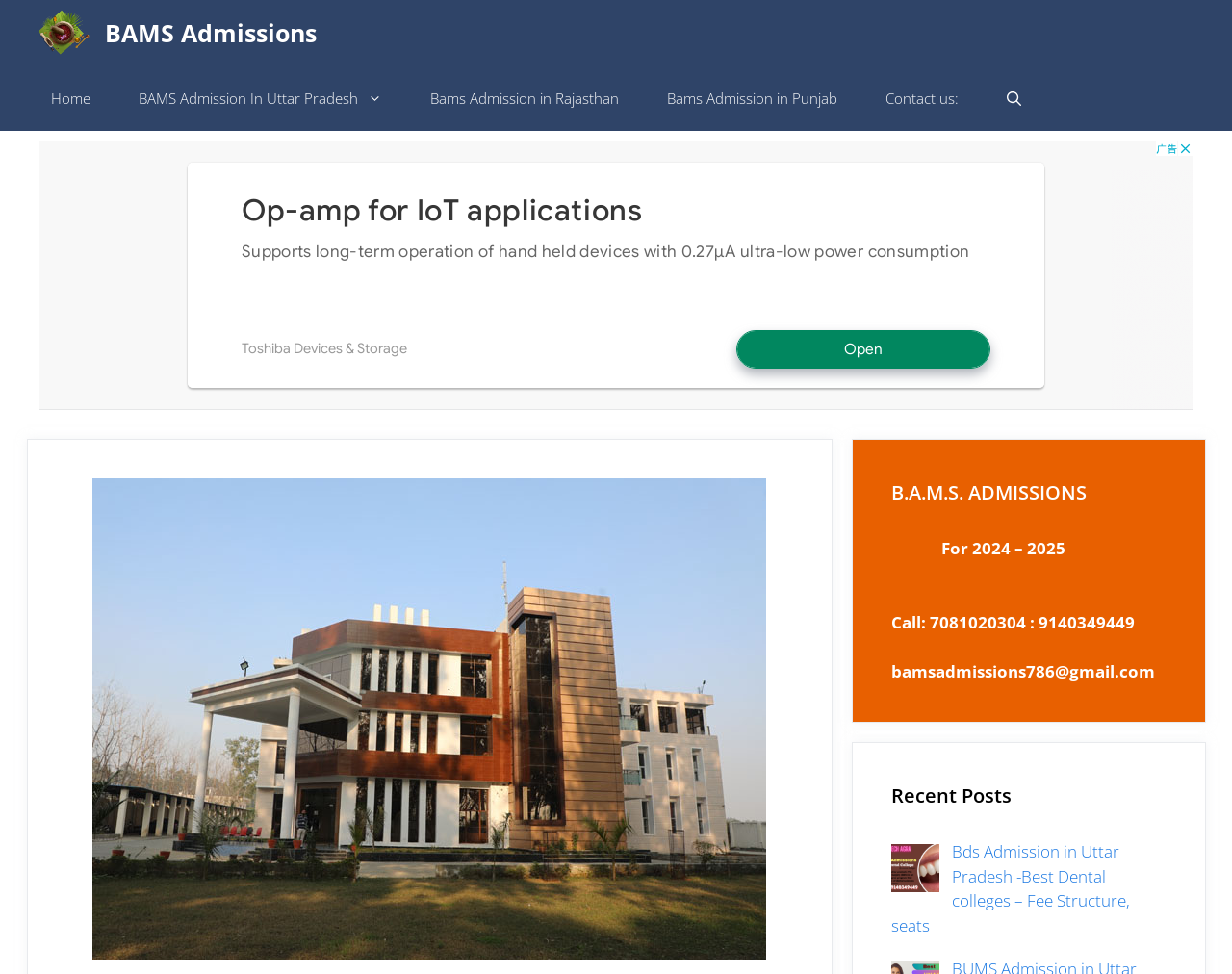What is the admission process for?
Please respond to the question with a detailed and well-explained answer.

The admission process can be inferred from the heading element with the text 'B.A.M.S. ADMISSIONS'. This suggests that the webpage is related to the admission process for BAMS.